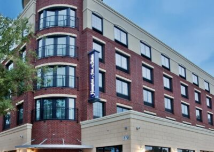Could you please study the image and provide a detailed answer to the question:
What type of design elements does the hotel blend?

According to the caption, the hotel 'boasts a blend of traditional and contemporary design elements', indicating that it combines both traditional and modern design features.